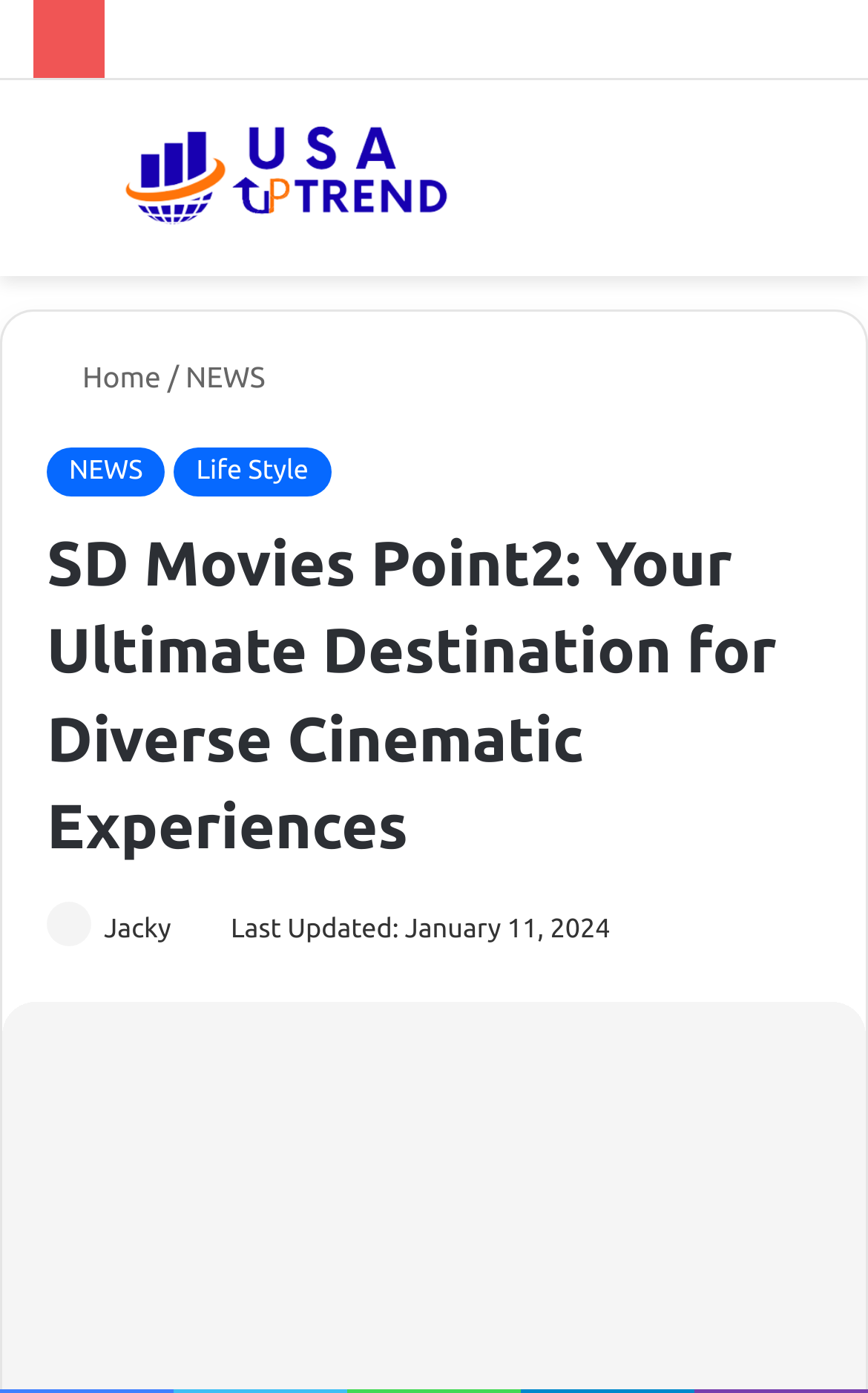Please study the image and answer the question comprehensively:
How many links are in the secondary navigation?

The secondary navigation is located below the primary navigation, and it contains links labeled 'Home', 'NEWS', 'NEWS', 'Life Style', and a separator '/'.